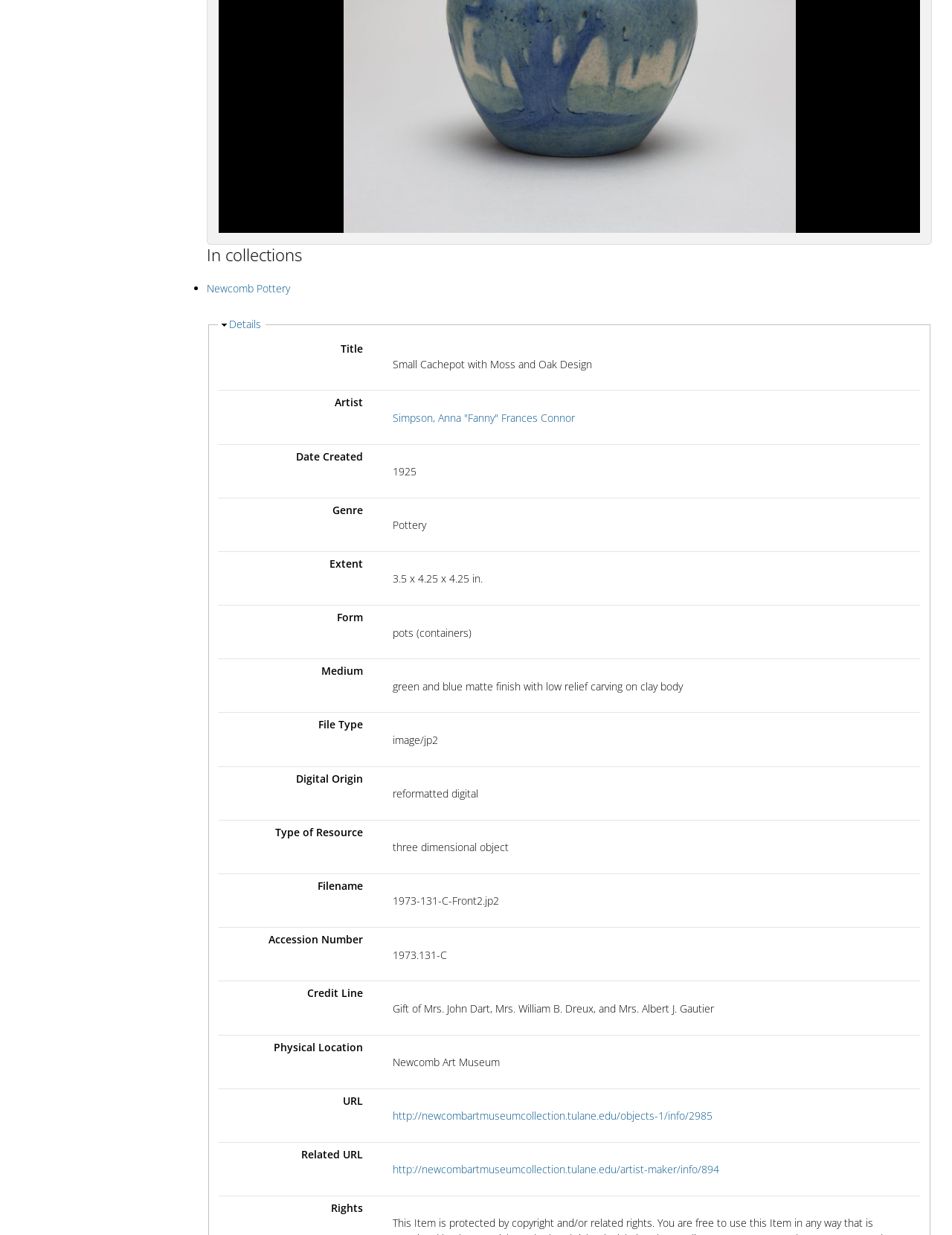Based on the element description http://newcombartmuseumcollection.tulane.edu/artist-maker/info/894, identify the bounding box of the UI element in the given webpage screenshot. The coordinates should be in the format (top-left x, top-left y, bottom-right x, bottom-right y) and must be between 0 and 1.

[0.412, 0.941, 0.755, 0.953]